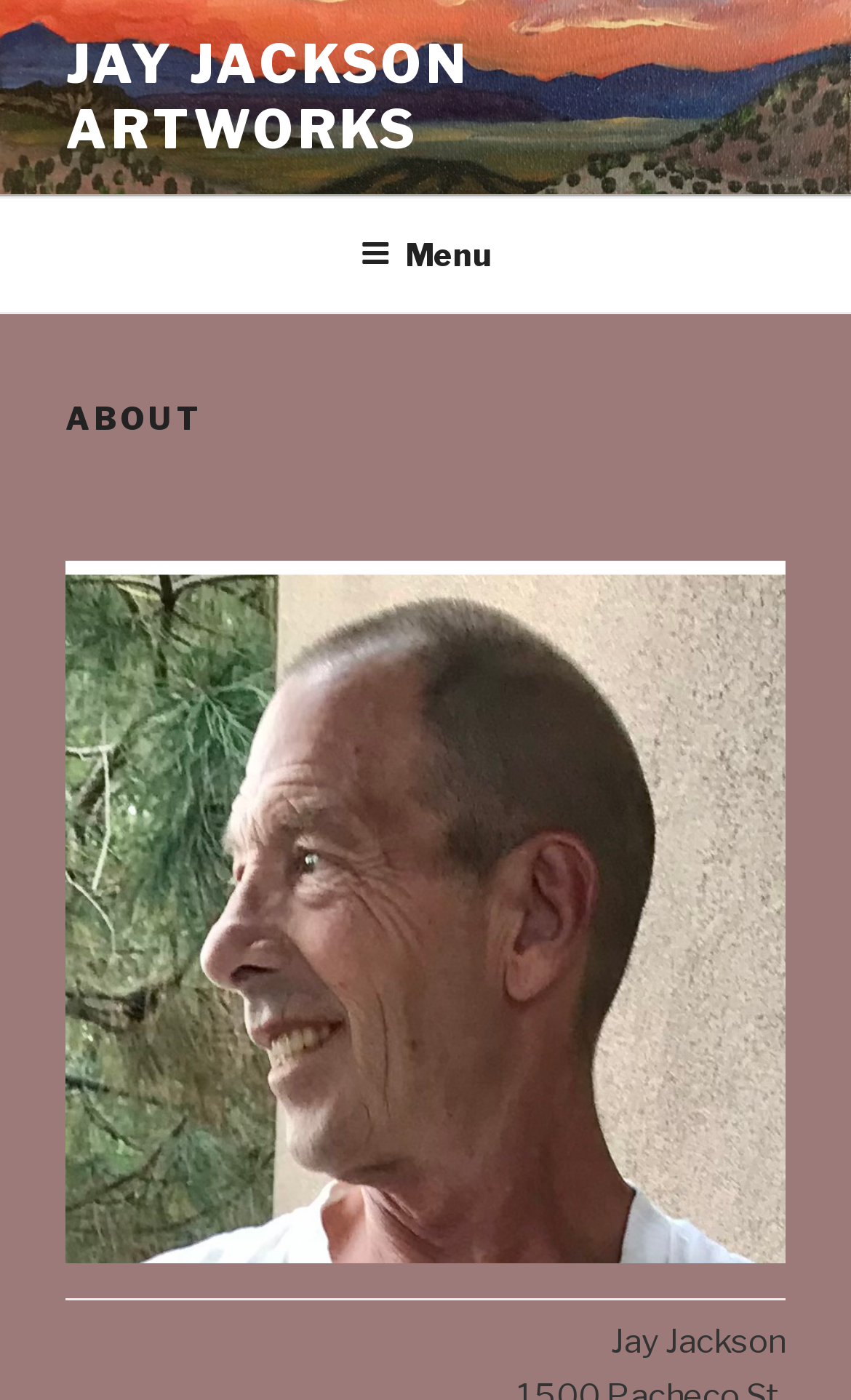Answer the following in one word or a short phrase: 
What is the name of the artist?

Jay Jackson